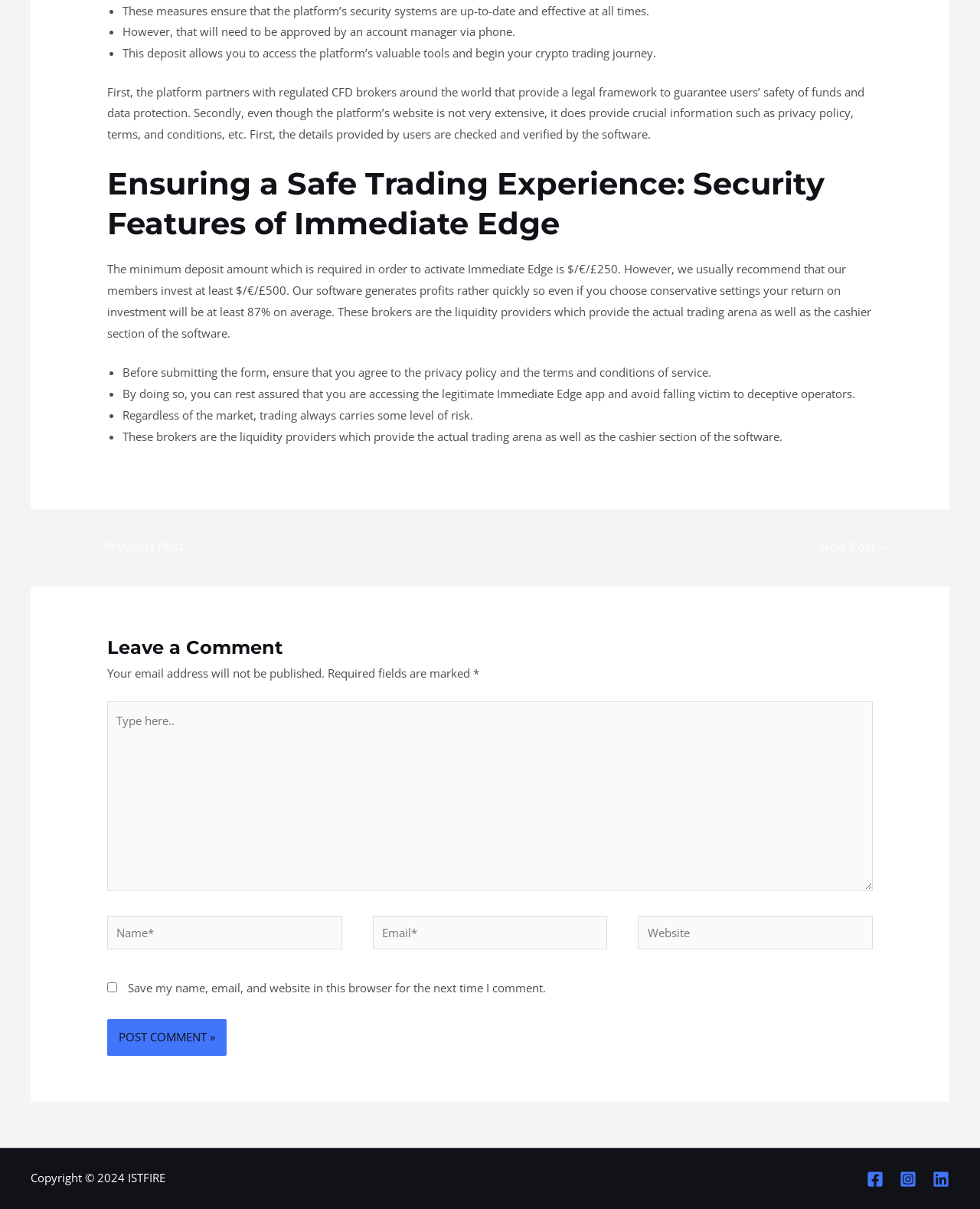Can you identify the bounding box coordinates of the clickable region needed to carry out this instruction: 'Type in the comment field'? The coordinates should be four float numbers within the range of 0 to 1, stated as [left, top, right, bottom].

[0.109, 0.58, 0.891, 0.737]